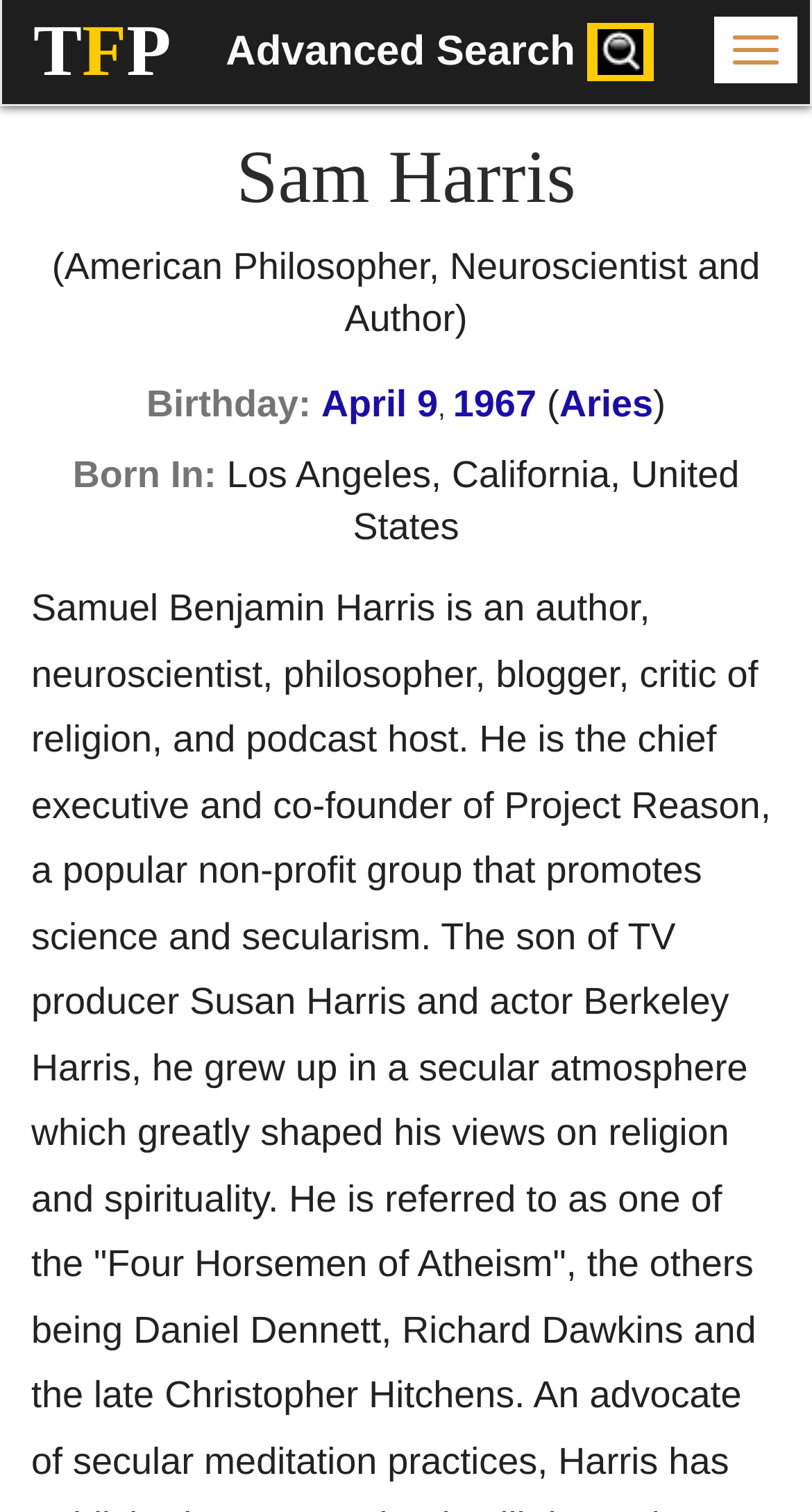What is Sam Harris' birthdate?
Using the details from the image, give an elaborate explanation to answer the question.

I found the birthdate by looking at the section that says 'Birthday:' and then reading the text next to it, which is 'April 9' and '1967'.